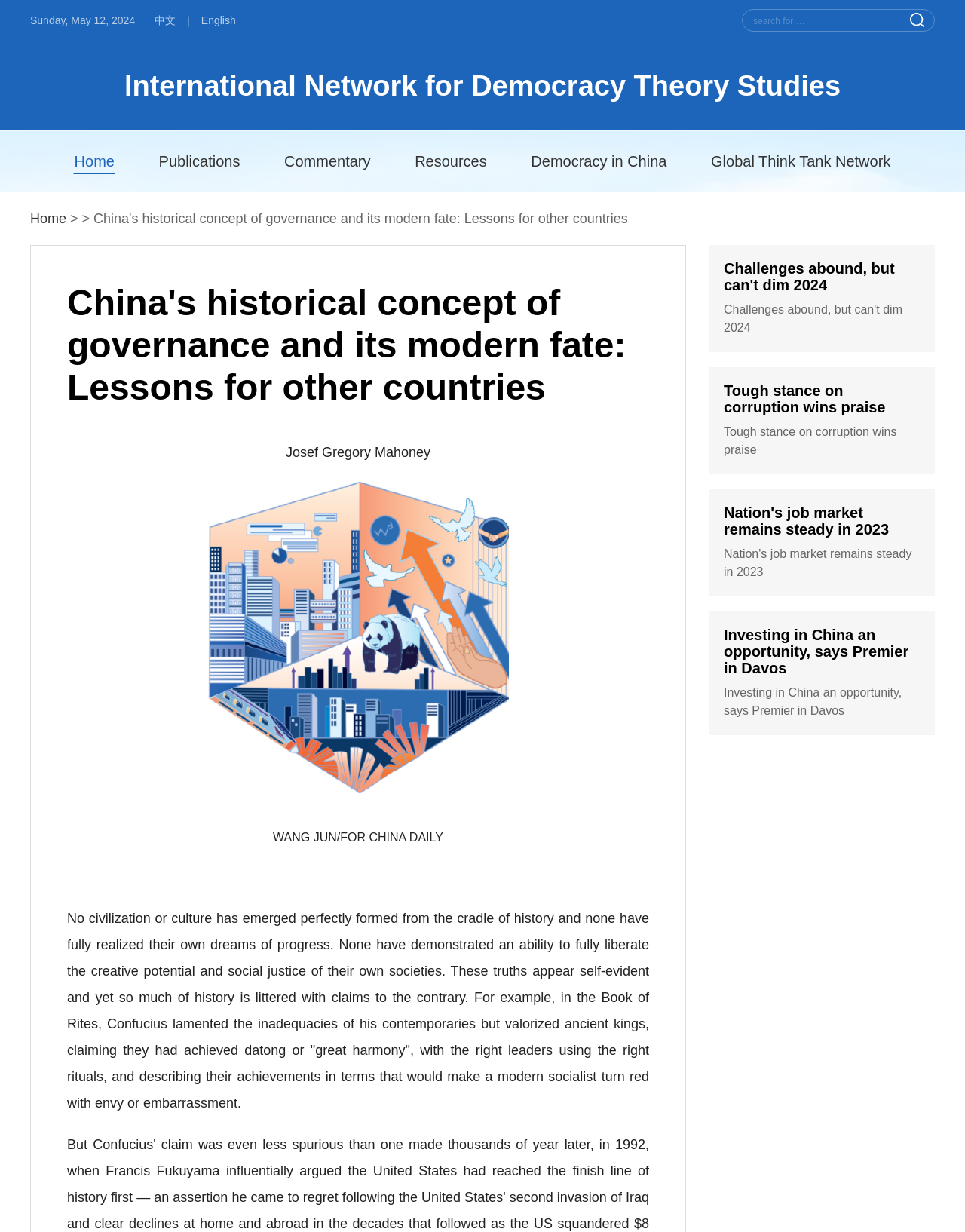Please identify the bounding box coordinates of the area that needs to be clicked to fulfill the following instruction: "Read the article 'Challenges abound, but can't dim 2024'."

[0.75, 0.211, 0.953, 0.274]